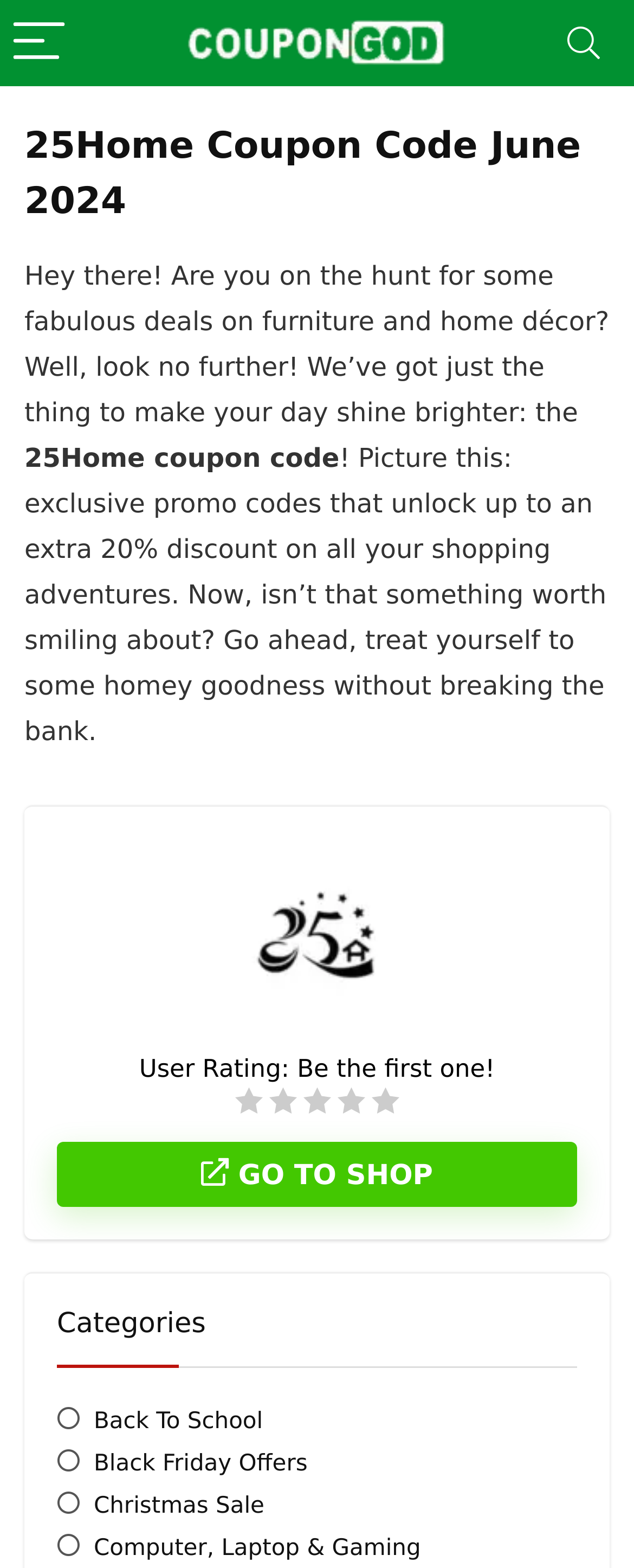Determine the bounding box coordinates for the UI element described. Format the coordinates as (top-left x, top-left y, bottom-right x, bottom-right y) and ensure all values are between 0 and 1. Element description: aria-label="Search"

[0.859, 0.0, 0.982, 0.055]